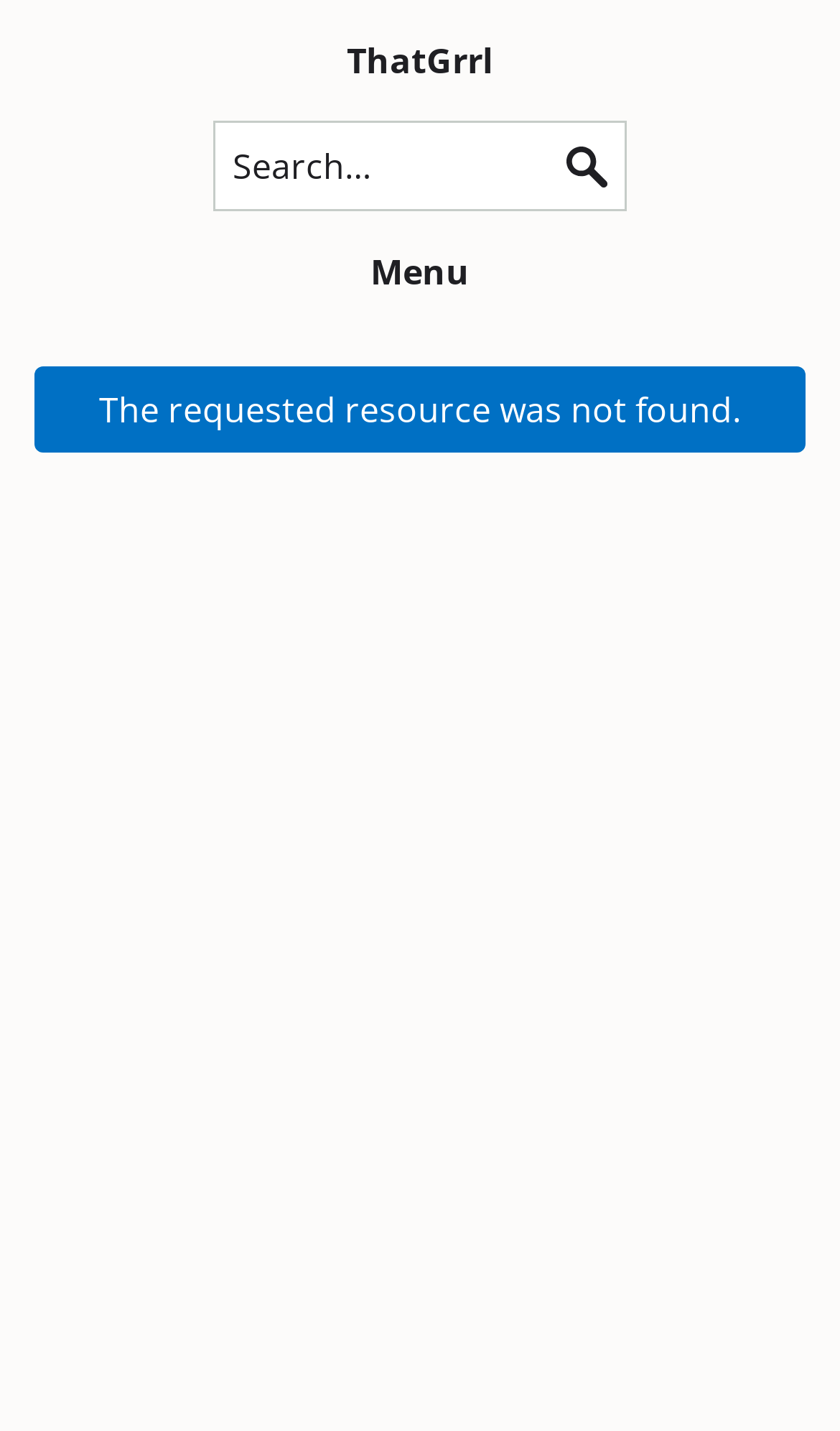Provide the bounding box coordinates of the HTML element described as: "ThatGrrl". The bounding box coordinates should be four float numbers between 0 and 1, i.e., [left, top, right, bottom].

[0.413, 0.026, 0.587, 0.059]